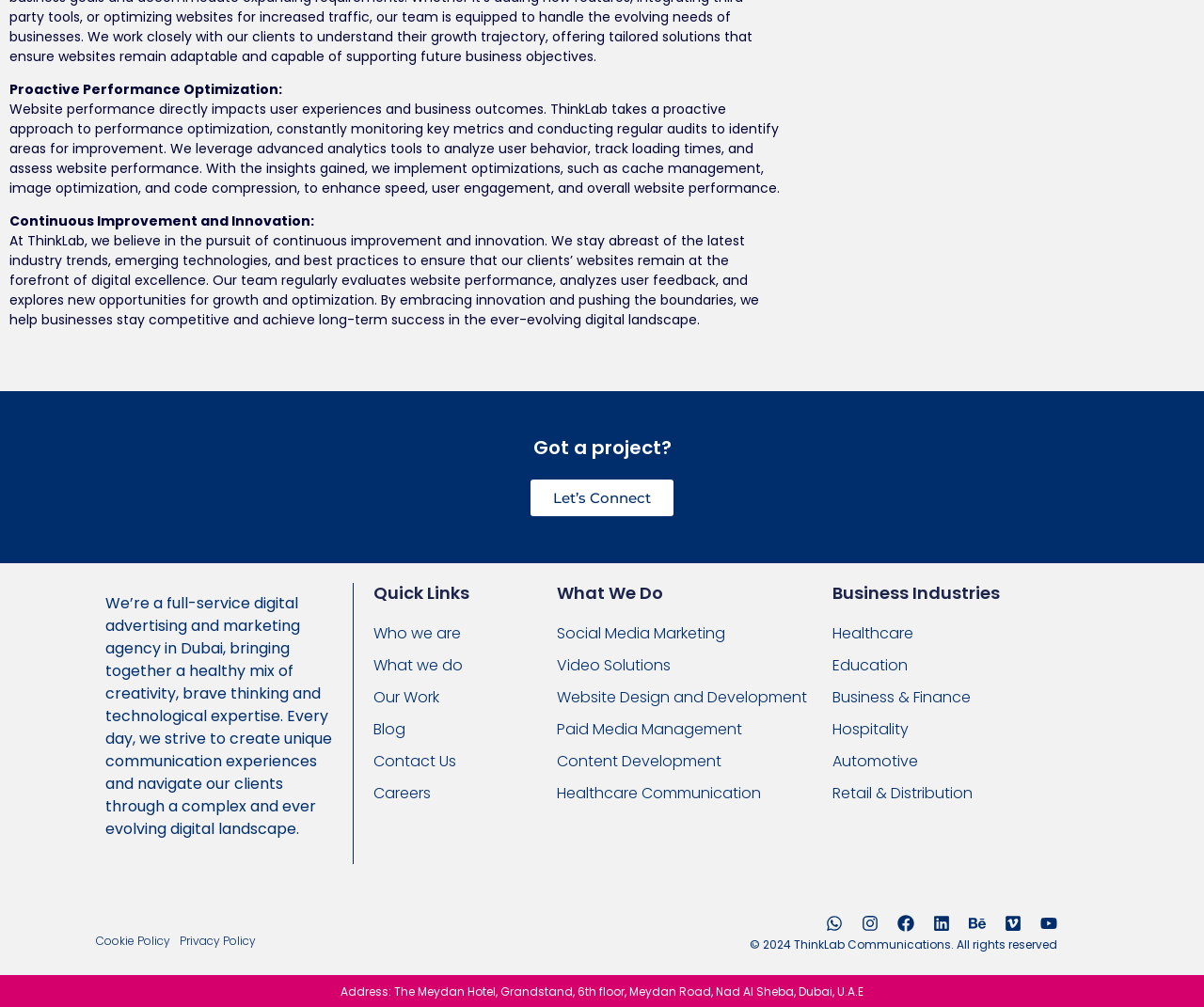Identify the bounding box coordinates of the region I need to click to complete this instruction: "View 'Website Design and Development'".

[0.463, 0.681, 0.691, 0.704]